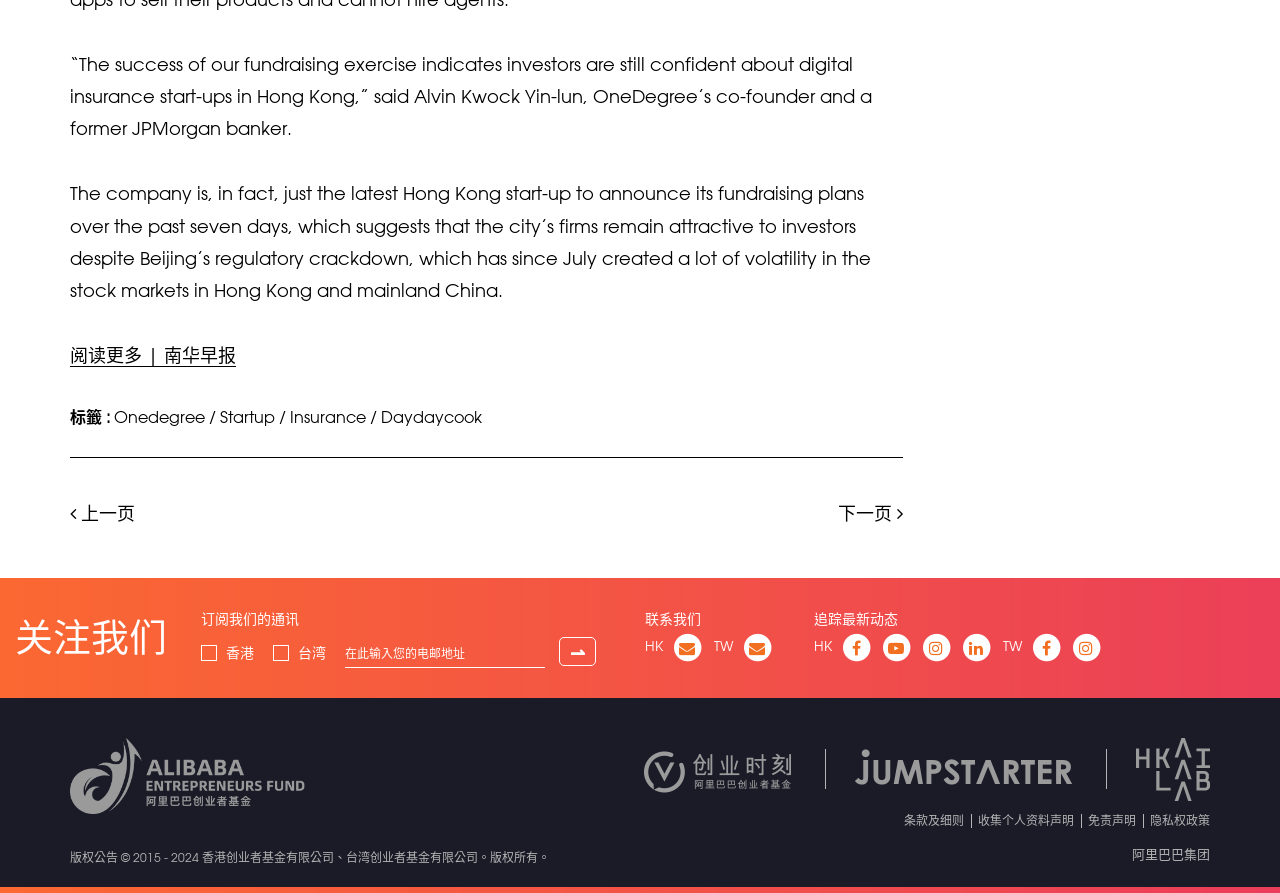What is the company mentioned in the article?
Provide a concise answer using a single word or phrase based on the image.

OneDegree